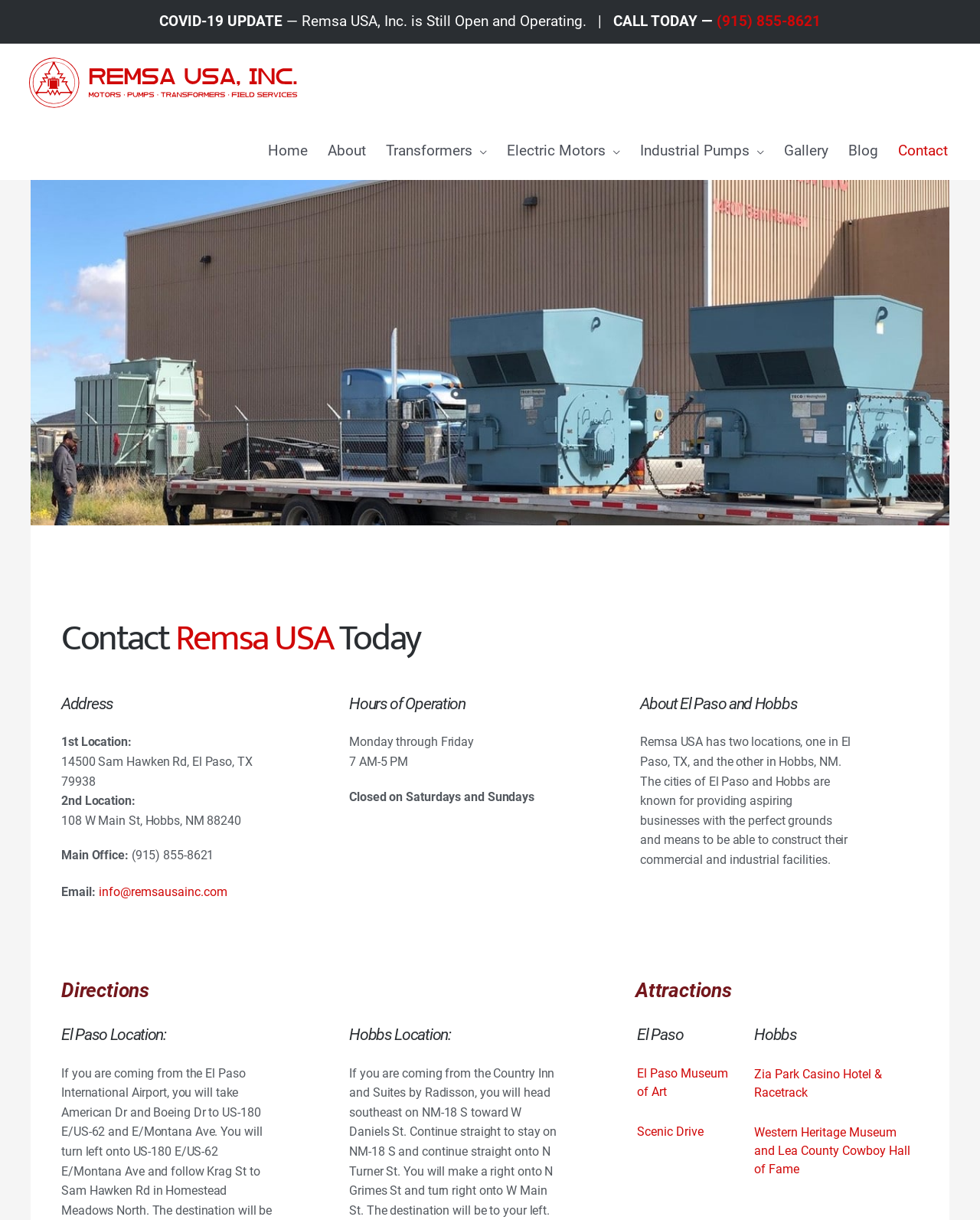Please determine the bounding box coordinates of the element to click in order to execute the following instruction: "Log in to your account". The coordinates should be four float numbers between 0 and 1, specified as [left, top, right, bottom].

None